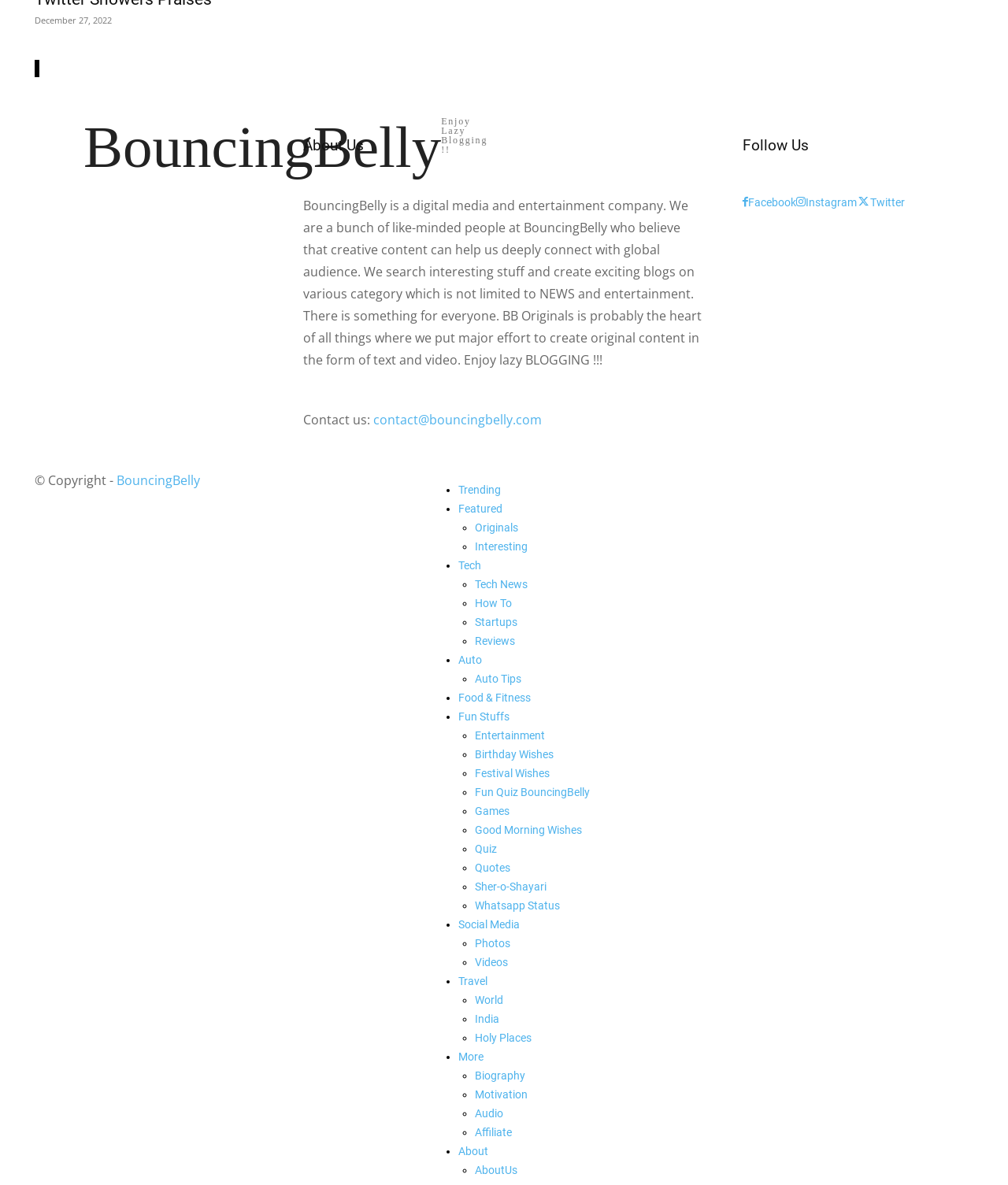Determine the coordinates of the bounding box that should be clicked to complete the instruction: "Contact us through email". The coordinates should be represented by four float numbers between 0 and 1: [left, top, right, bottom].

[0.37, 0.347, 0.538, 0.361]